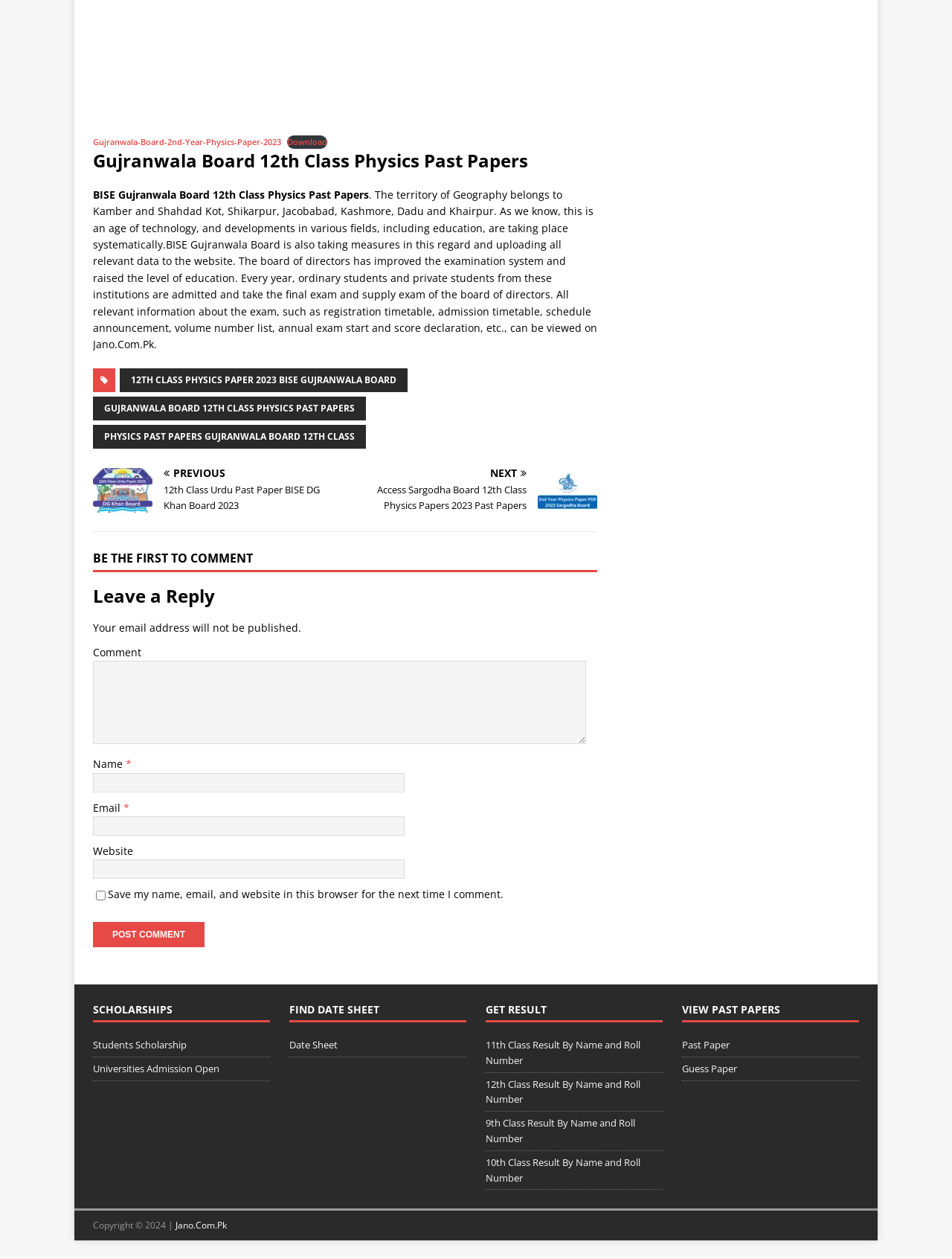Please identify the coordinates of the bounding box that should be clicked to fulfill this instruction: "Visit Jano.Com.Pk".

[0.184, 0.968, 0.238, 0.978]